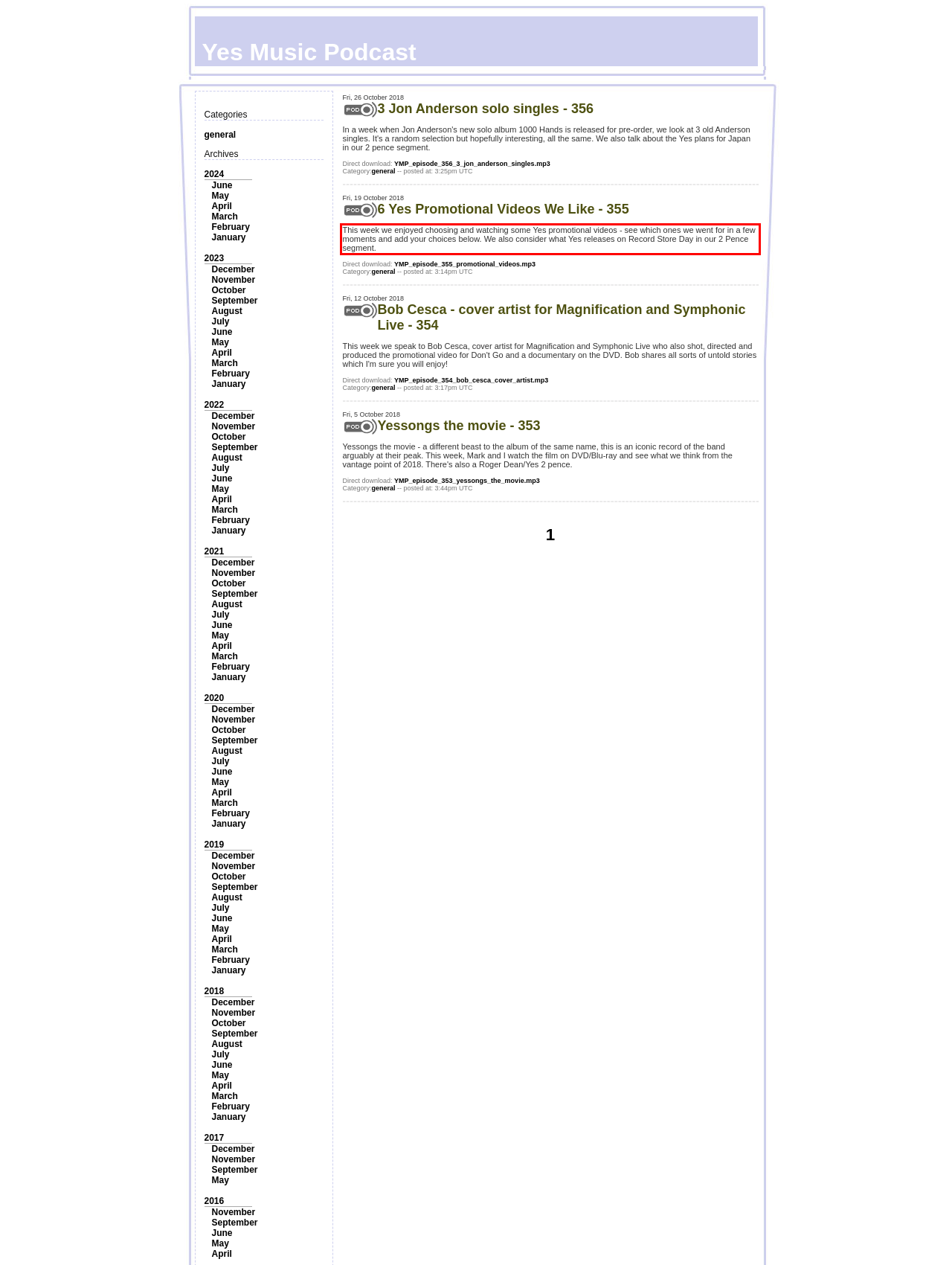Please examine the webpage screenshot containing a red bounding box and use OCR to recognize and output the text inside the red bounding box.

This week we enjoyed choosing and watching some Yes promotional videos - see which ones we went for in a few moments and add your choices below. We also consider what Yes releases on Record Store Day in our 2 Pence segment.